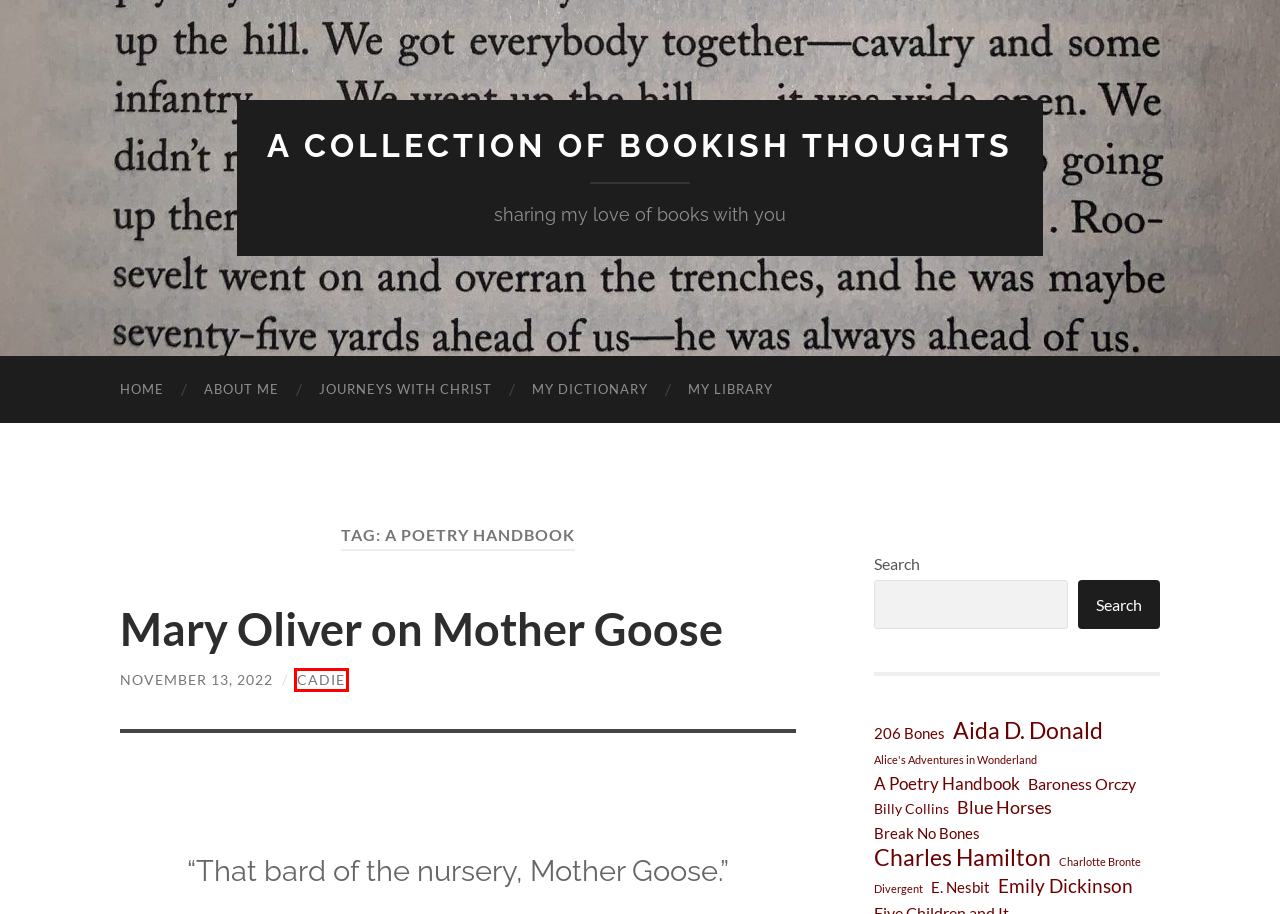You have a screenshot of a webpage with an element surrounded by a red bounding box. Choose the webpage description that best describes the new page after clicking the element inside the red bounding box. Here are the candidates:
A. 206 Bones – A COLLECTION OF BOOKISH THOUGHTS
B. Charles Hamilton – A COLLECTION OF BOOKISH THOUGHTS
C. Mary Oliver on Mother Goose – A COLLECTION OF BOOKISH THOUGHTS
D. E. Nesbit – A COLLECTION OF BOOKISH THOUGHTS
E. Cadie – A COLLECTION OF BOOKISH THOUGHTS
F. Emily Dickinson – A COLLECTION OF BOOKISH THOUGHTS
G. My Dictionary – A COLLECTION OF BOOKISH THOUGHTS
H. Baroness Orczy – A COLLECTION OF BOOKISH THOUGHTS

E